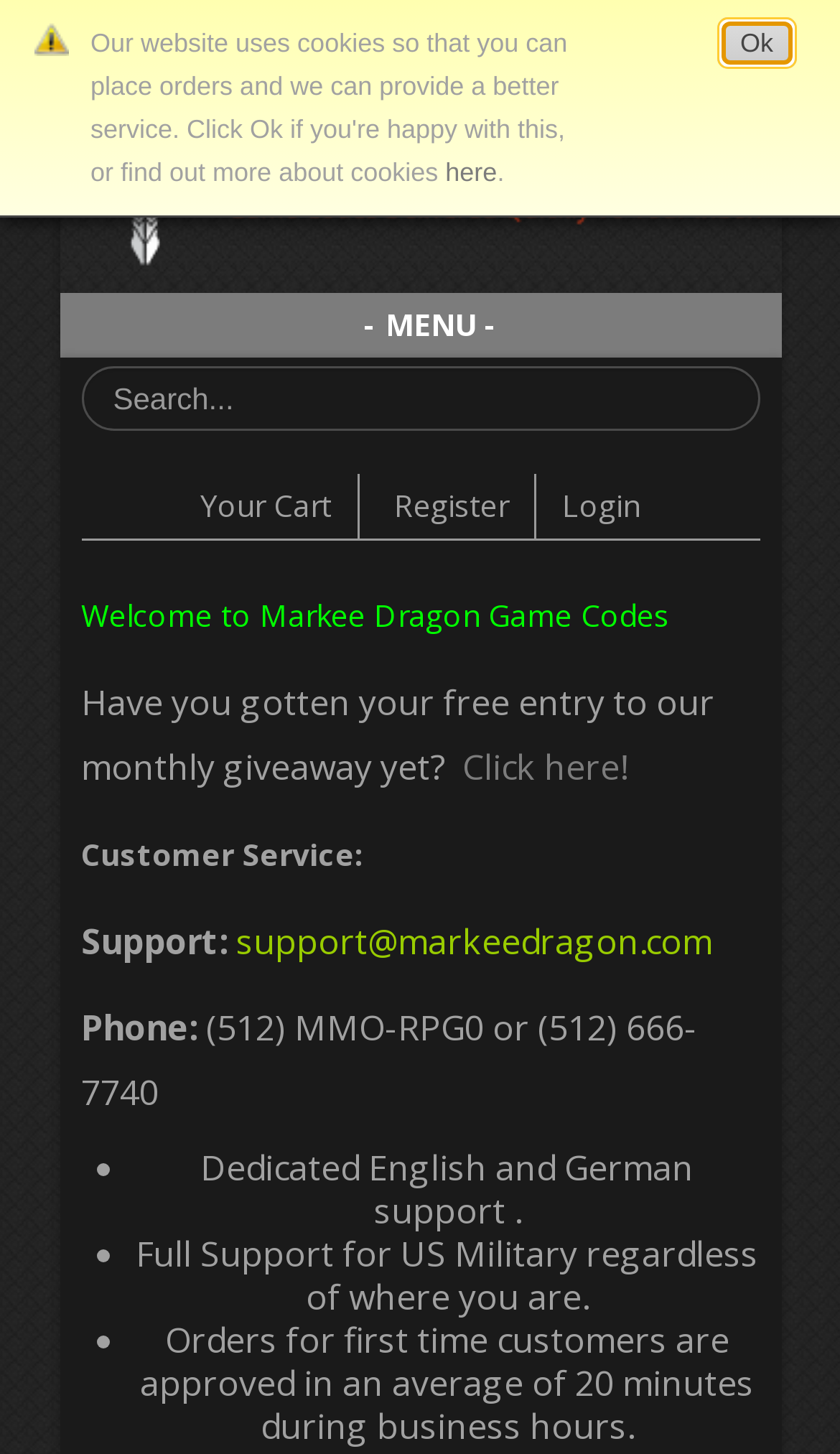Use one word or a short phrase to answer the question provided: 
How can I contact customer support?

support@markeedragon.com